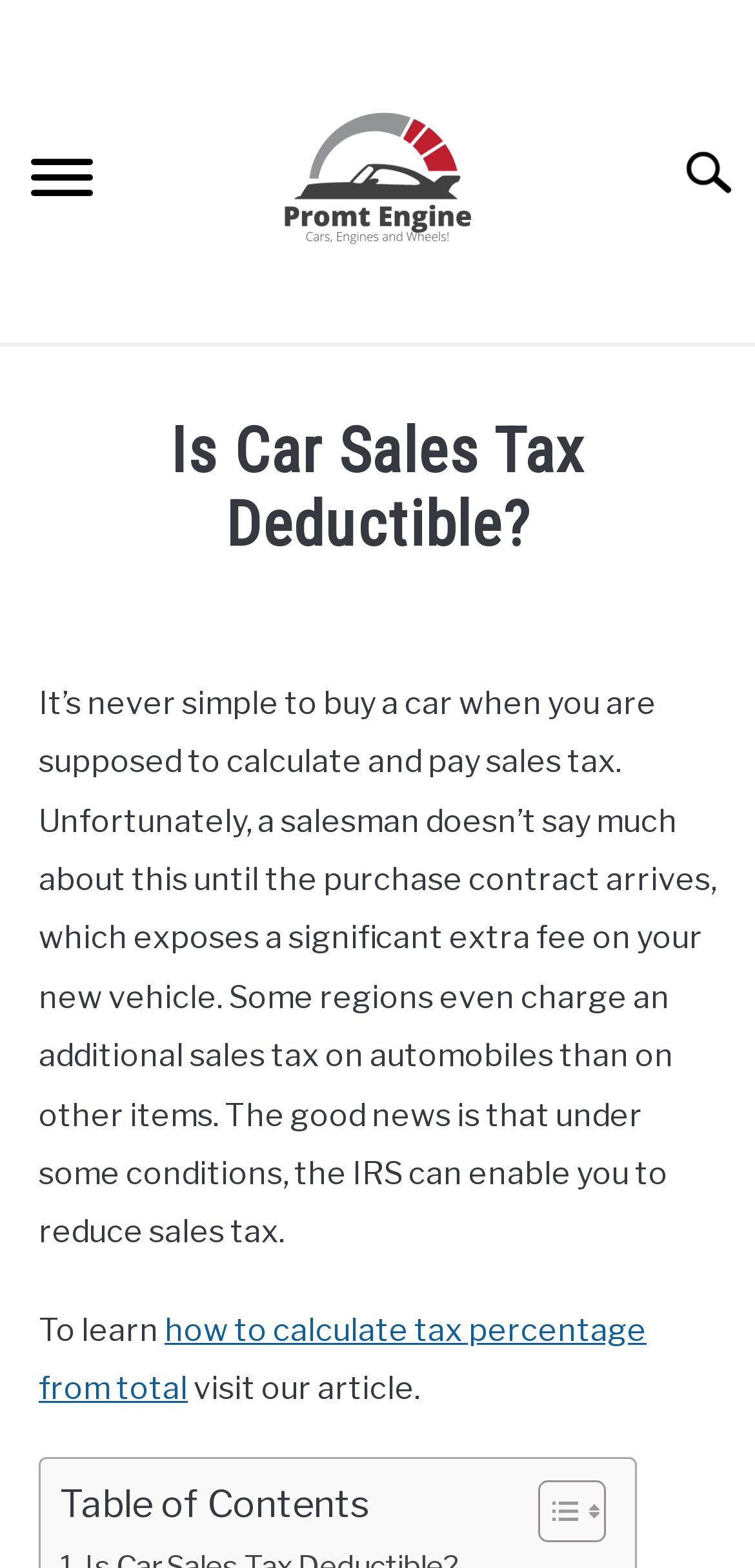Kindly determine the bounding box coordinates of the area that needs to be clicked to fulfill this instruction: "Click the menu button".

[0.0, 0.081, 0.164, 0.151]